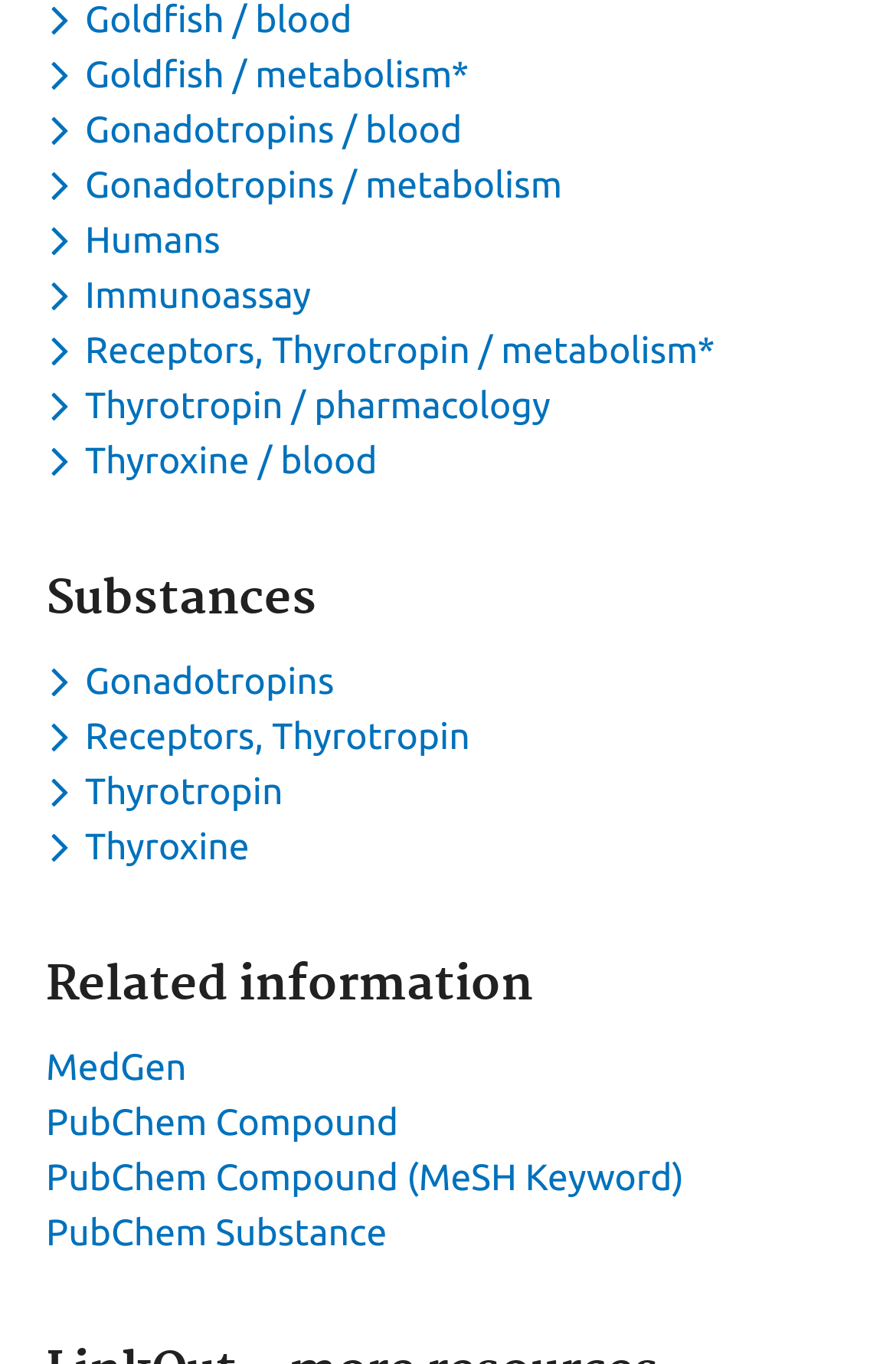Using the webpage screenshot and the element description MedGen, determine the bounding box coordinates. Specify the coordinates in the format (top-left x, top-left y, bottom-right x, bottom-right y) with values ranging from 0 to 1.

[0.051, 0.767, 0.208, 0.798]